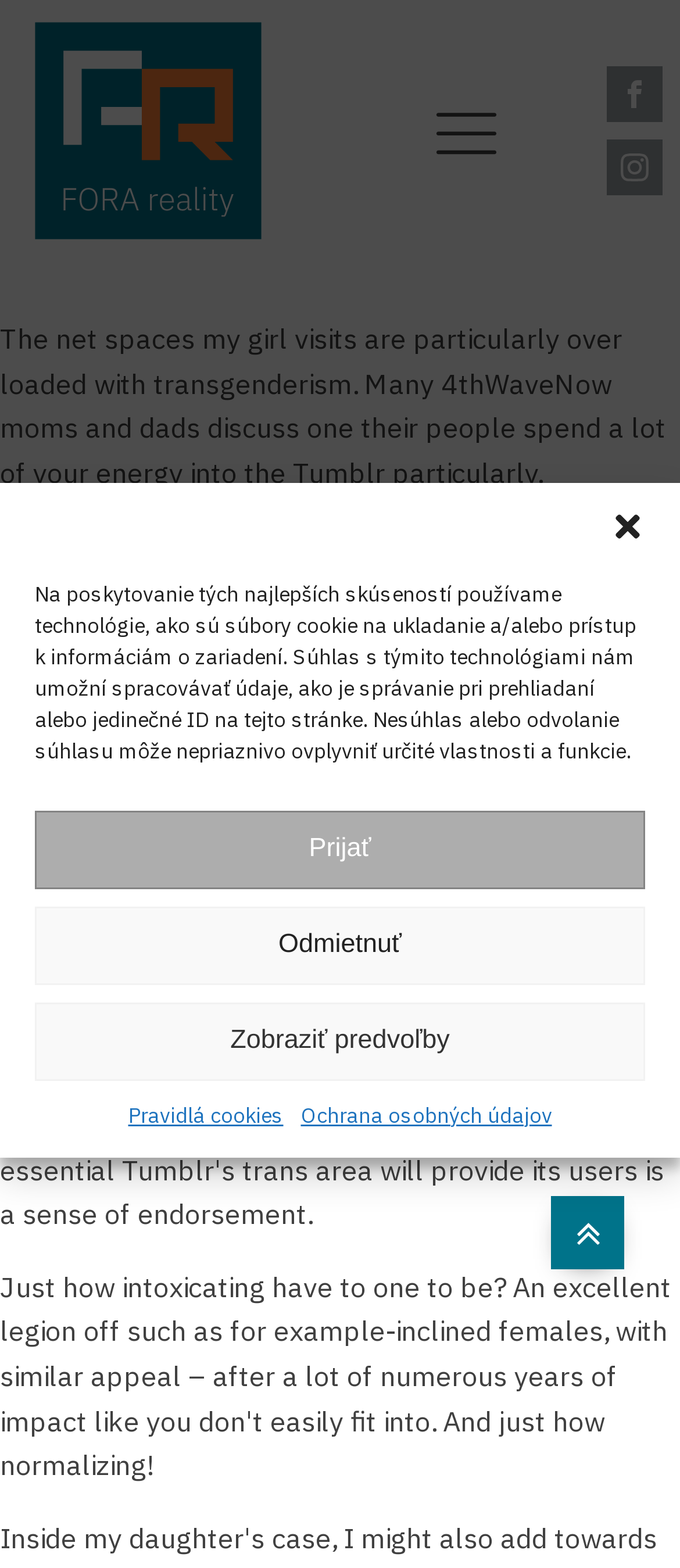What is the purpose of the buttons 'Prijať', 'Odmietnuť', and 'Zobraziť predvoľby'?
Refer to the image and give a detailed response to the question.

These buttons are part of a dialog box with a message about using technologies like cookies to store and access device information. The buttons are likely for accepting, rejecting, or viewing preferences for cookie settings.